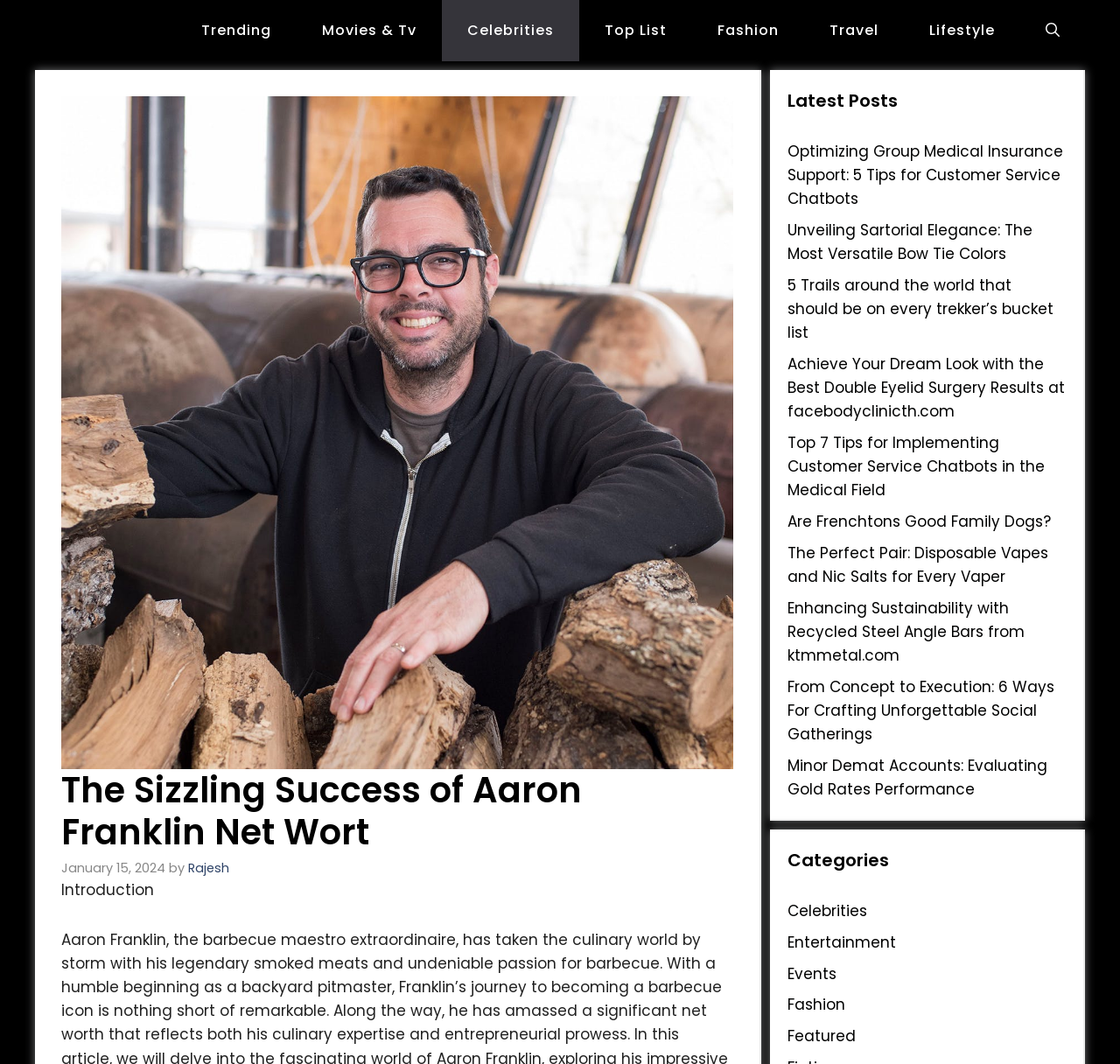Identify the coordinates of the bounding box for the element that must be clicked to accomplish the instruction: "Go to the ABOUT page".

None